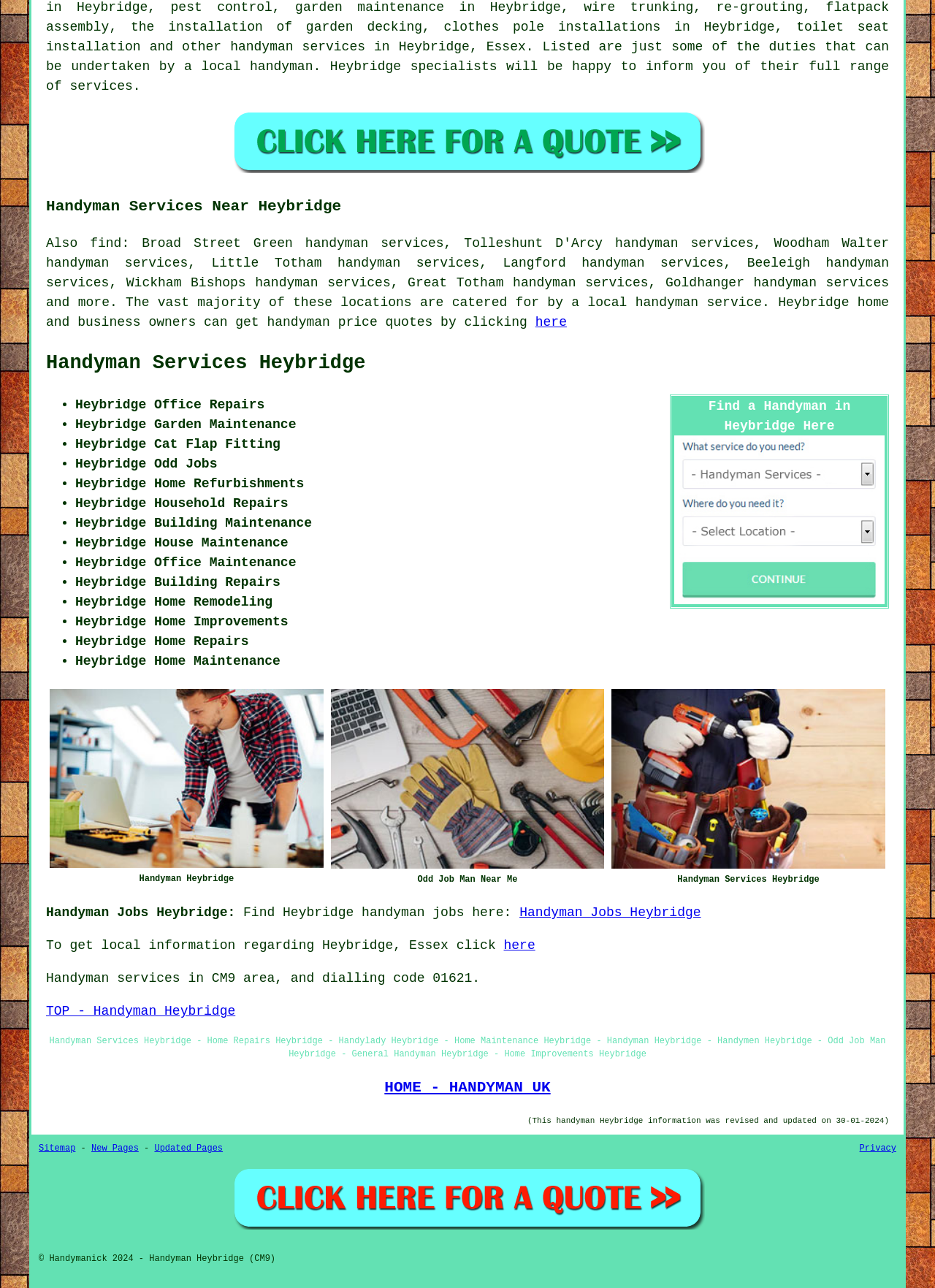Please determine the bounding box coordinates of the area that needs to be clicked to complete this task: 'Click to find a handyman in Heybridge'. The coordinates must be four float numbers between 0 and 1, formatted as [left, top, right, bottom].

[0.758, 0.31, 0.91, 0.337]